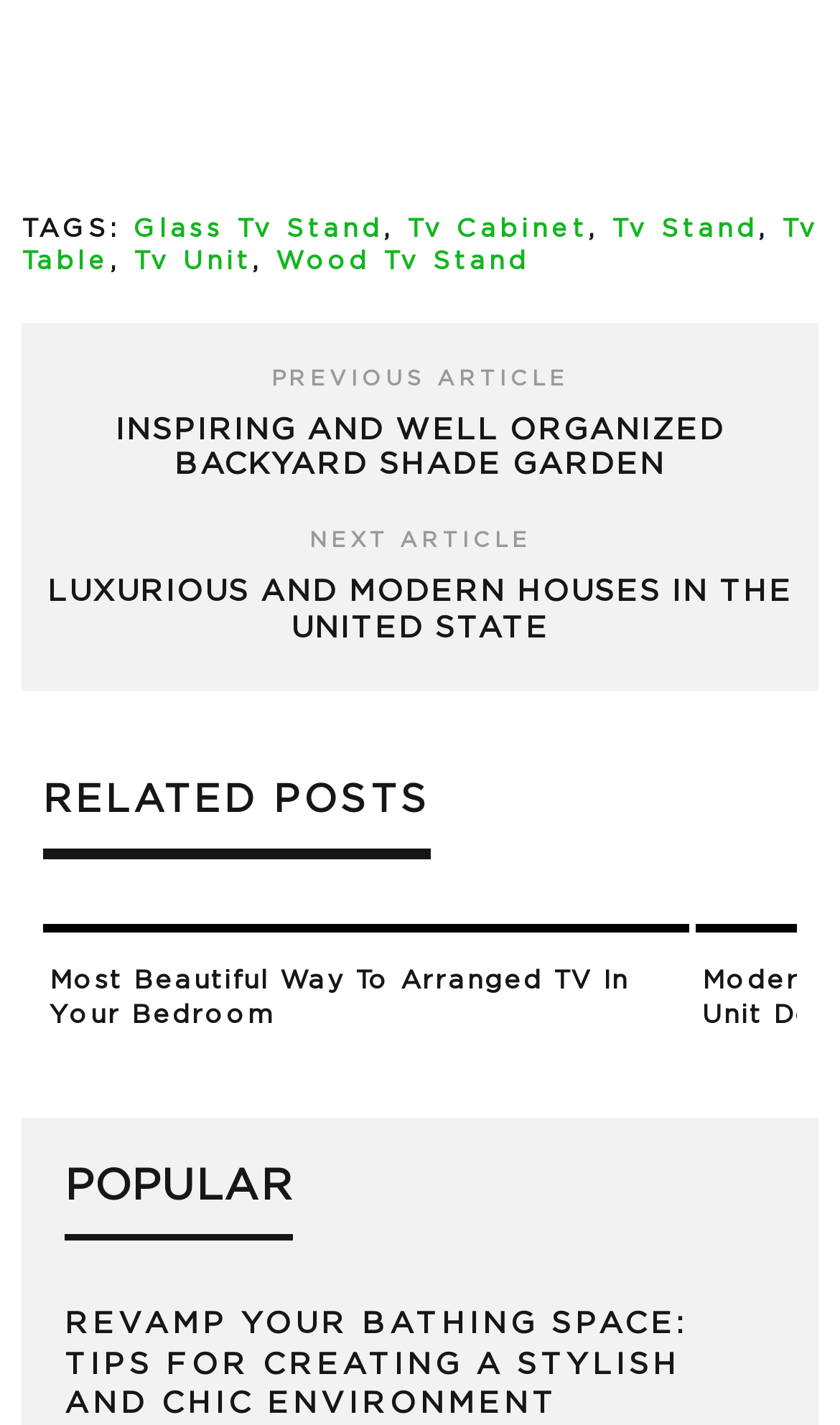Identify the bounding box for the UI element that is described as follows: "wood tv stand".

[0.328, 0.176, 0.631, 0.193]